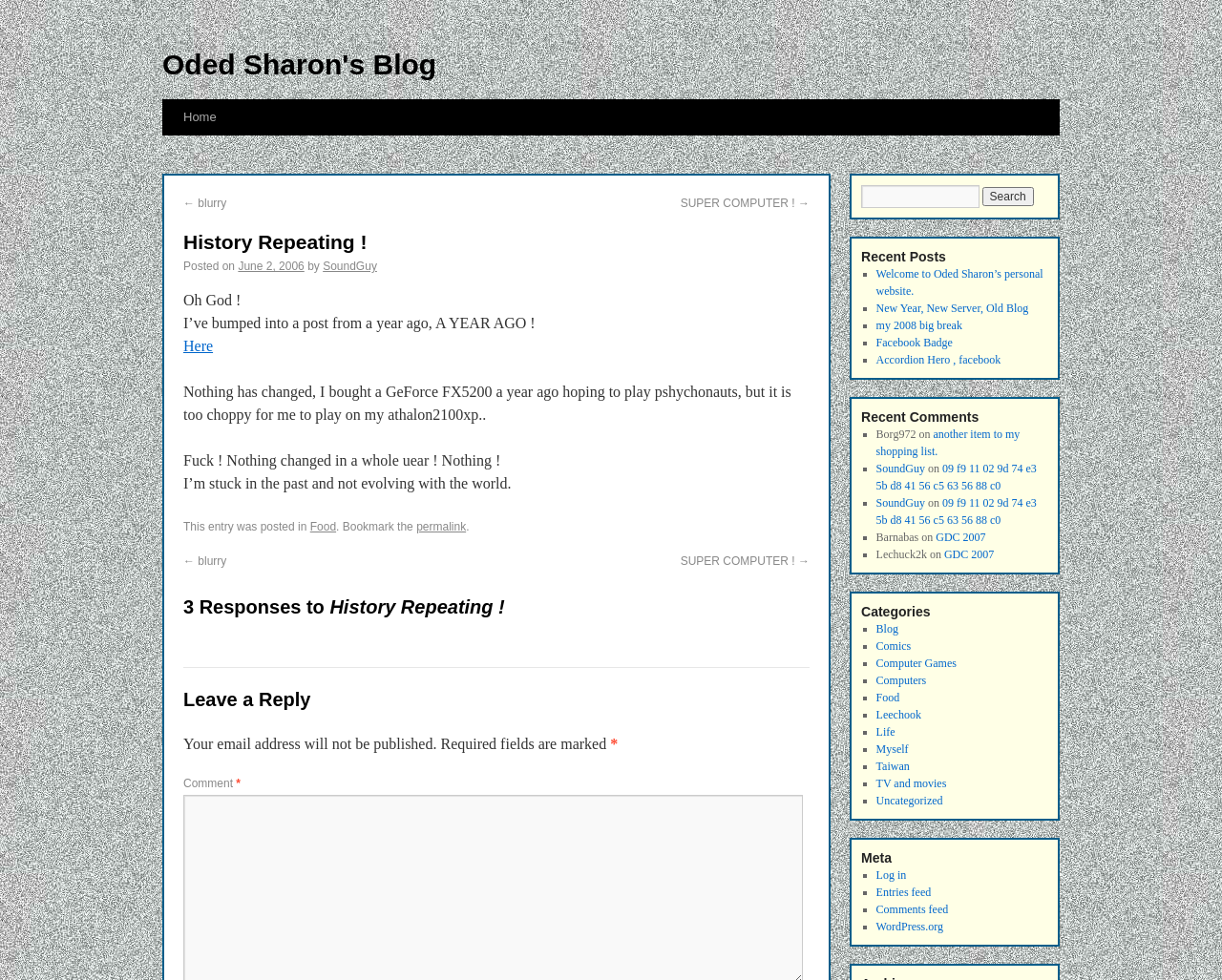Determine the coordinates of the bounding box for the clickable area needed to execute this instruction: "View the categories".

[0.705, 0.615, 0.858, 0.633]